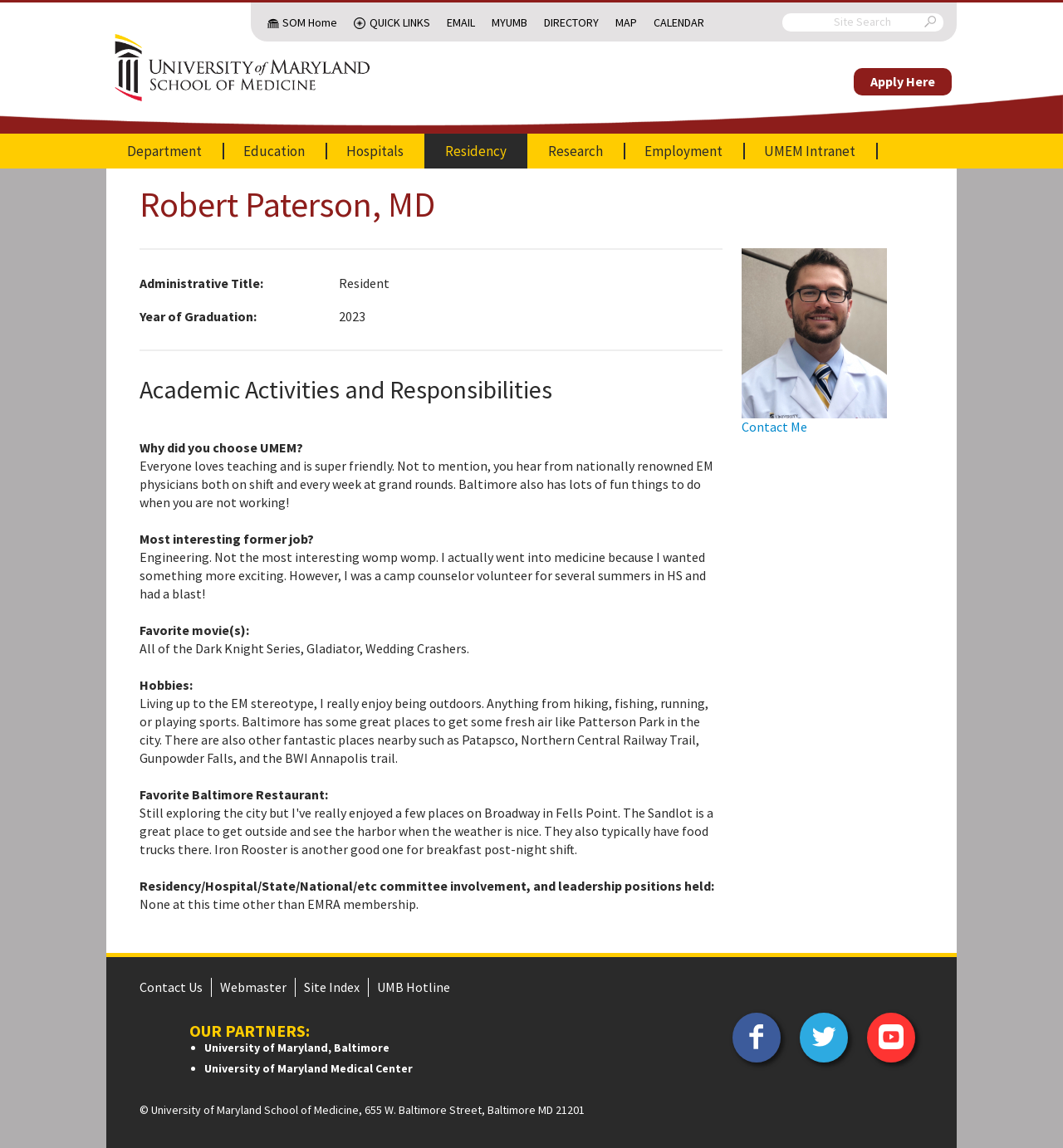Find and specify the bounding box coordinates that correspond to the clickable region for the instruction: "Visit the University of Maryland School of Medicine homepage".

[0.1, 0.027, 0.354, 0.091]